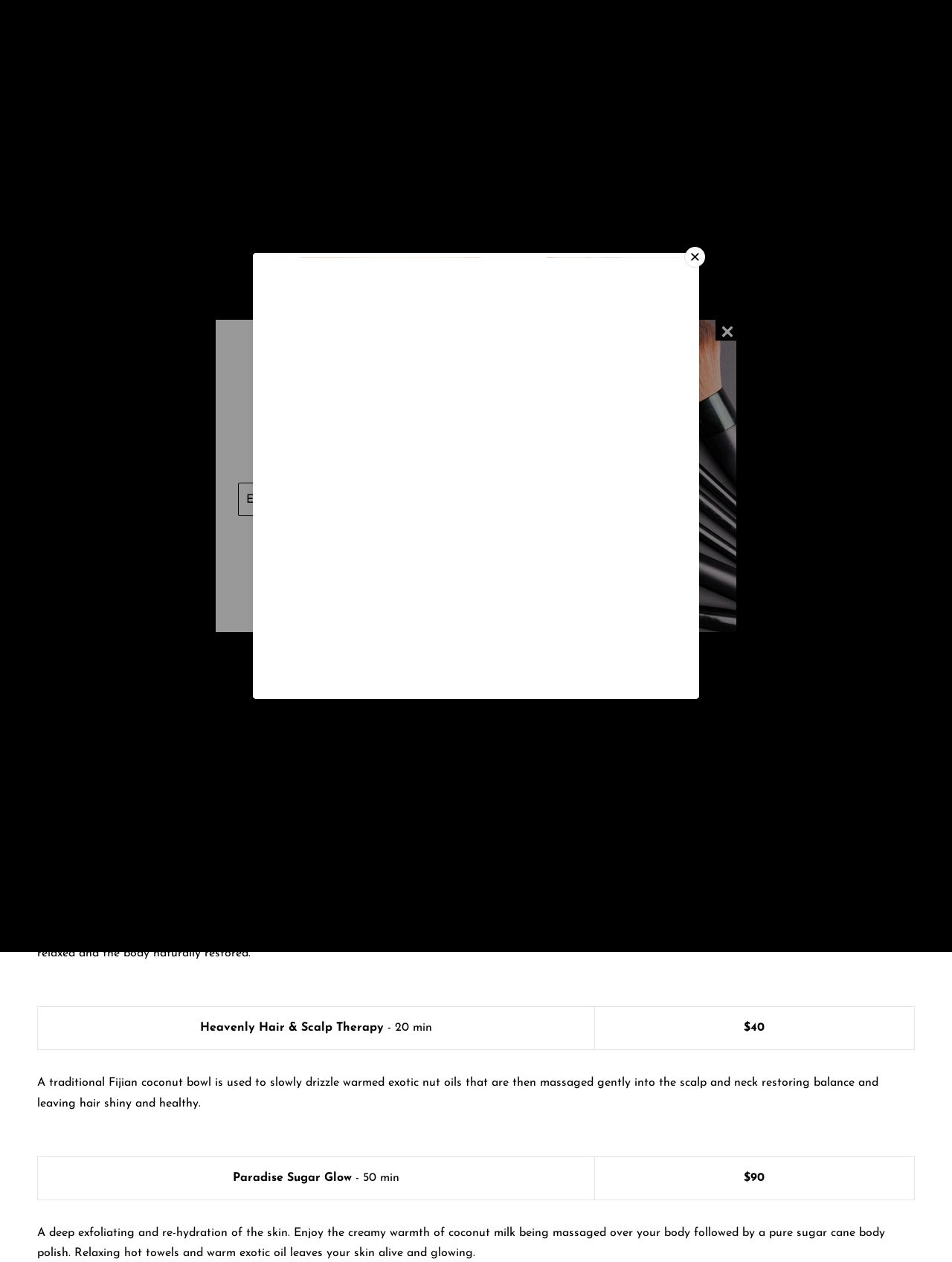Answer the following query concisely with a single word or phrase:
What is the purpose of the Island Foot Retreat treatment?

To soften and refresh the feet